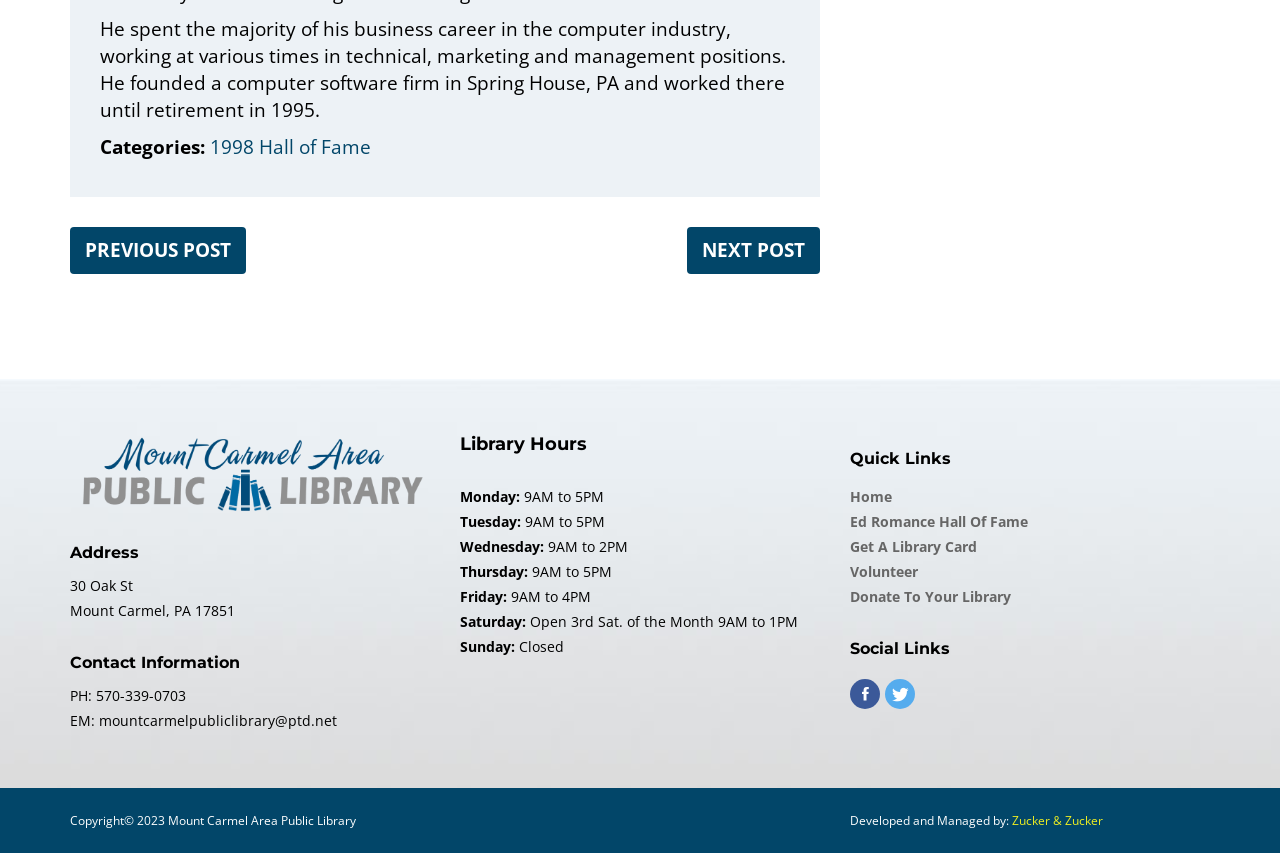Please answer the following question using a single word or phrase: 
What is the name of the hall of fame mentioned on the webpage?

Ed Romance Hall Of Fame